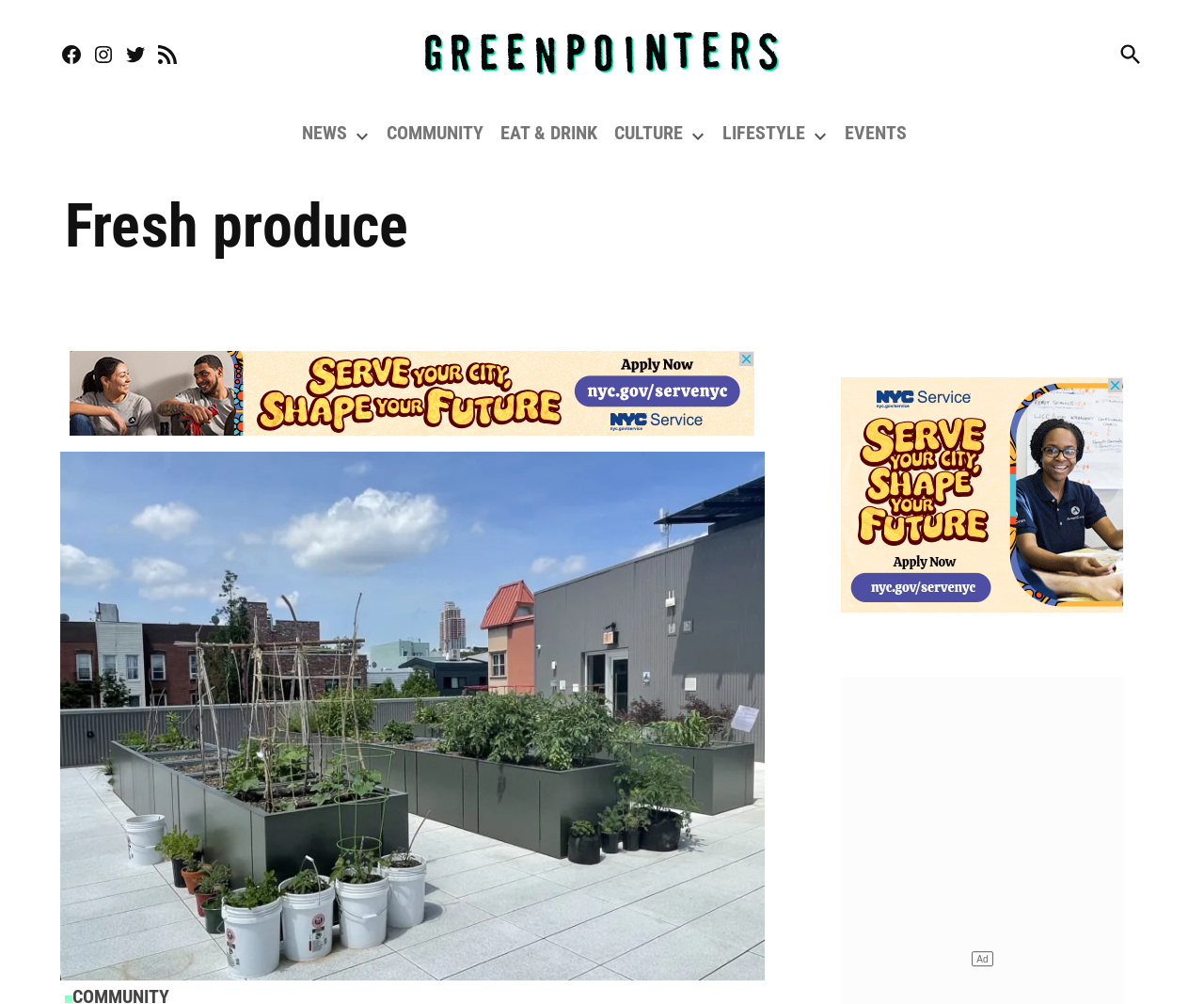What is the name of the website?
Analyze the image and deliver a detailed answer to the question.

The name of the website is Greenpointers, which is evident from the link and image elements with the same name, as well as the static text 'Neighborhood News in Greenpoint and Williamsburg, Brooklyn'.